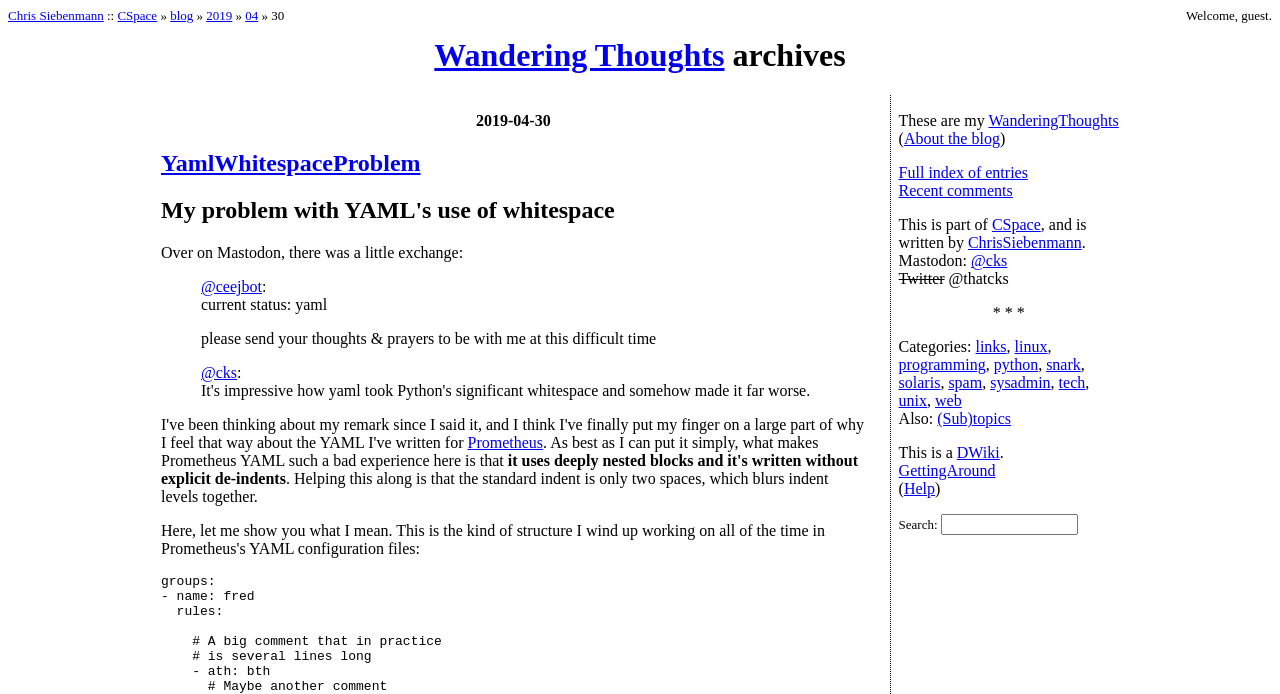What is the category of the blog post 'YamlWhitespaceProblem'?
Use the screenshot to answer the question with a single word or phrase.

links, linux, programming, python, snark, solaris, spam, sysadmin, tech, unix, web